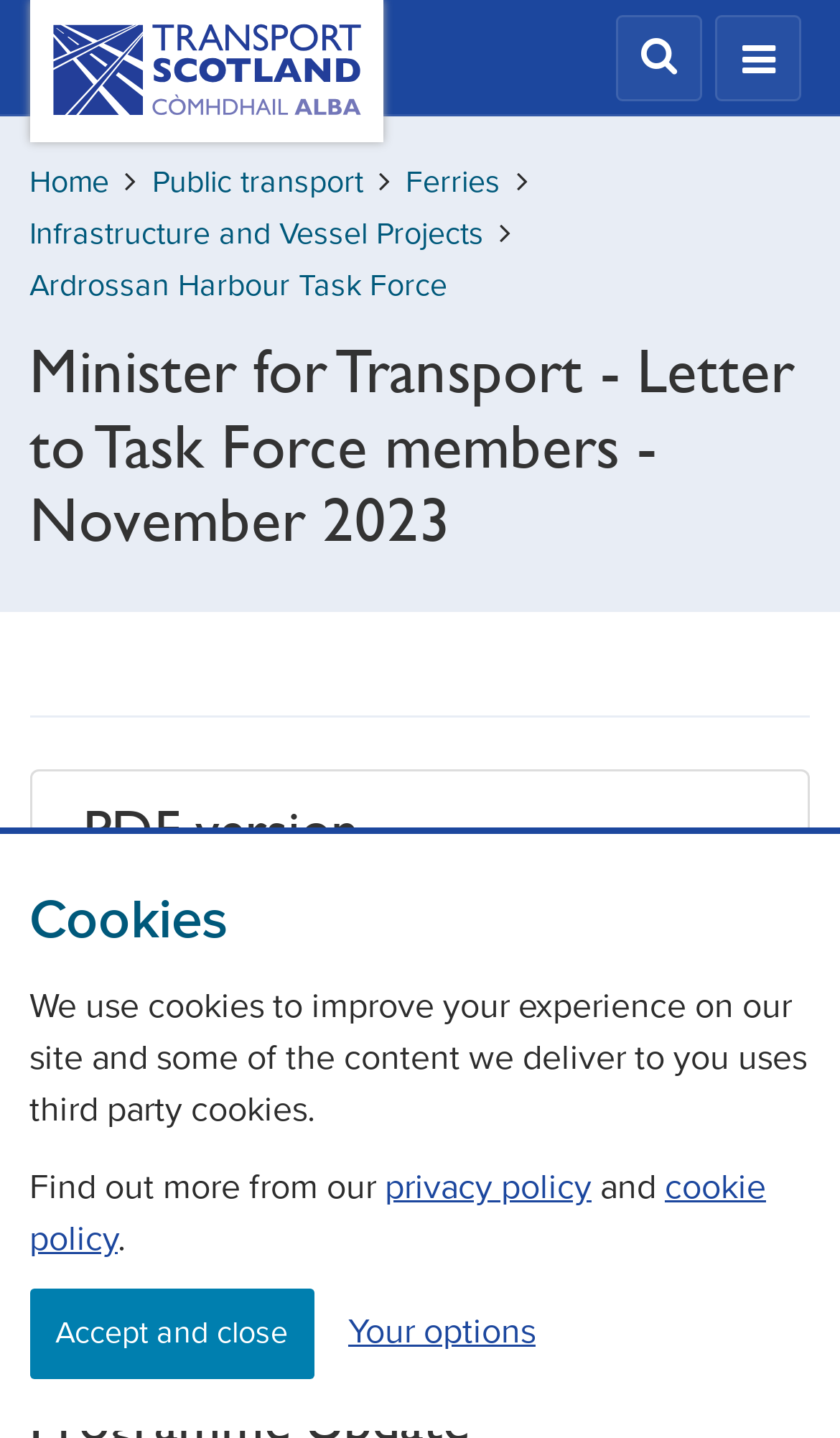Show the bounding box coordinates of the element that should be clicked to complete the task: "View PDF version".

[0.107, 0.638, 0.901, 0.746]